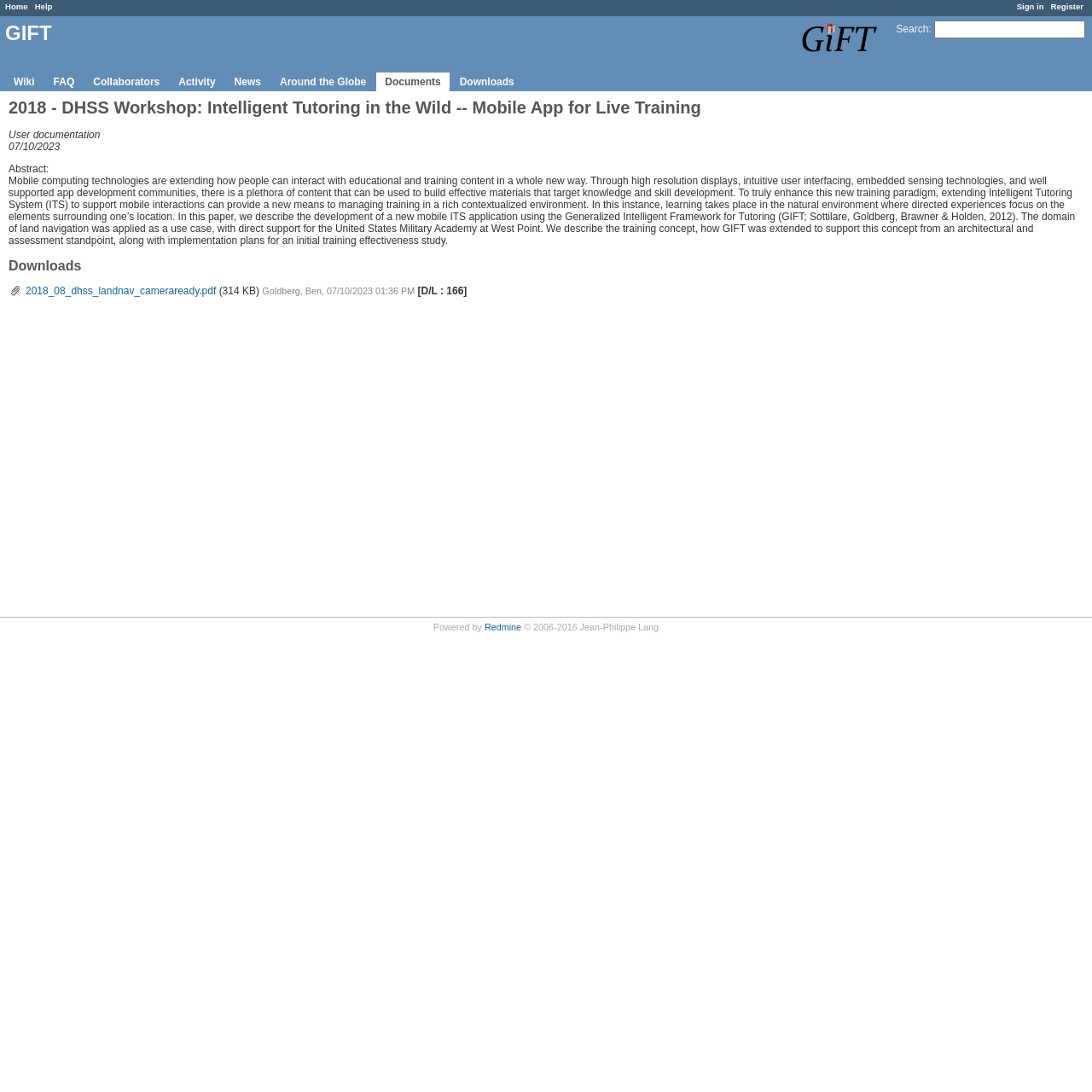Find the bounding box of the element with the following description: "Downloads". The coordinates must be four float numbers between 0 and 1, formatted as [left, top, right, bottom].

[0.413, 0.066, 0.479, 0.083]